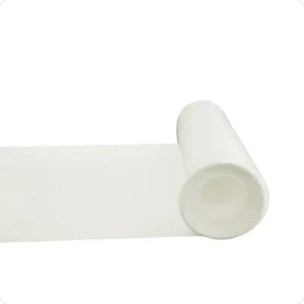Give a concise answer using one word or a phrase to the following question:
What is the sheet commonly used for?

Industrial applications